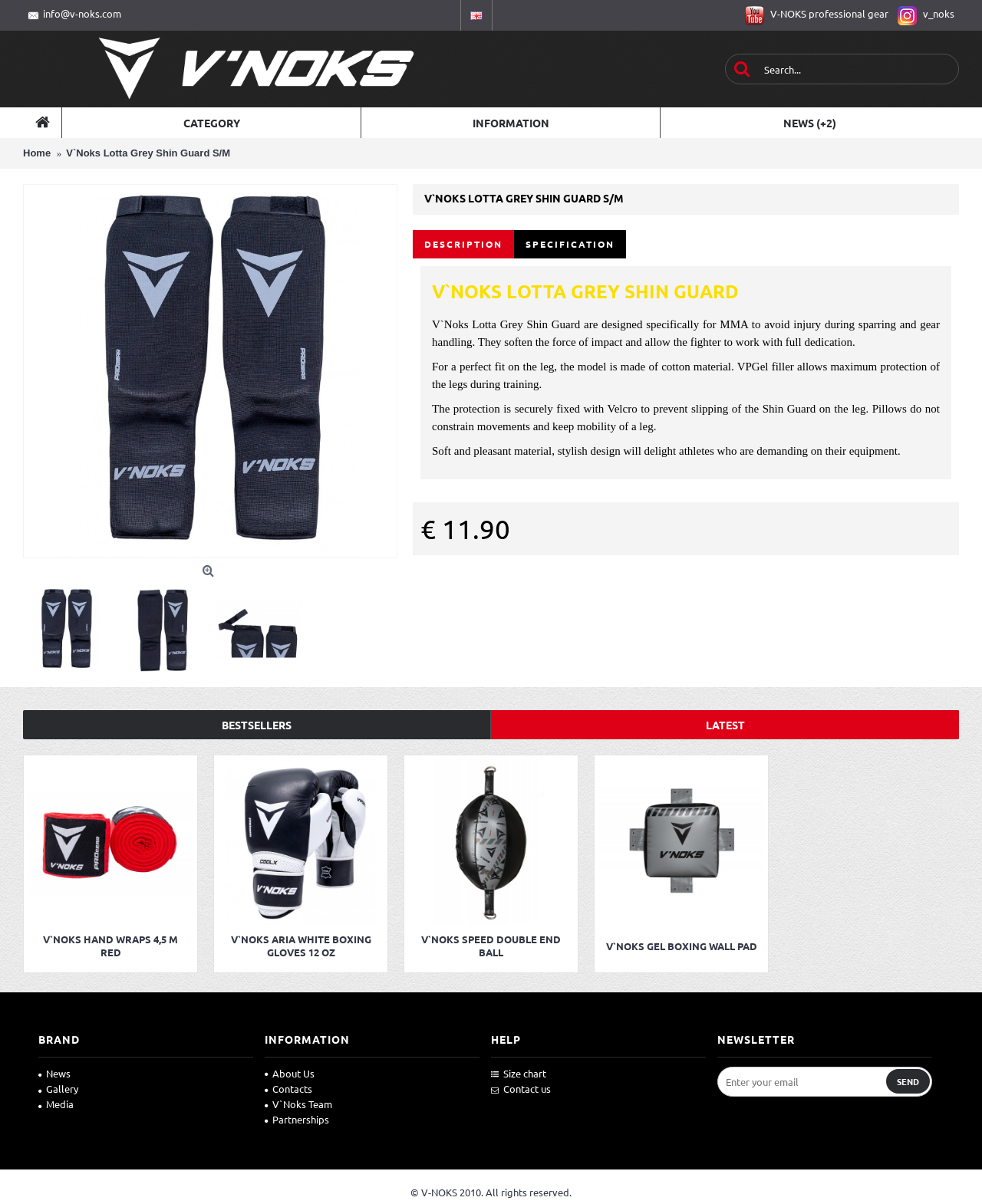How is the protection of V`Noks Lotta Grey Shin Guard S/M secured?
Please answer the question as detailed as possible based on the image.

The product description mentions that the protection is securely fixed with Velcro to prevent slipping of the Shin Guard on the leg.